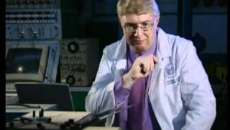What is in the background?
Can you provide an in-depth and detailed response to the question?

The background of the image features various scientific equipment, including a computer and other technological devices, suggesting a focus on experimentation or research.